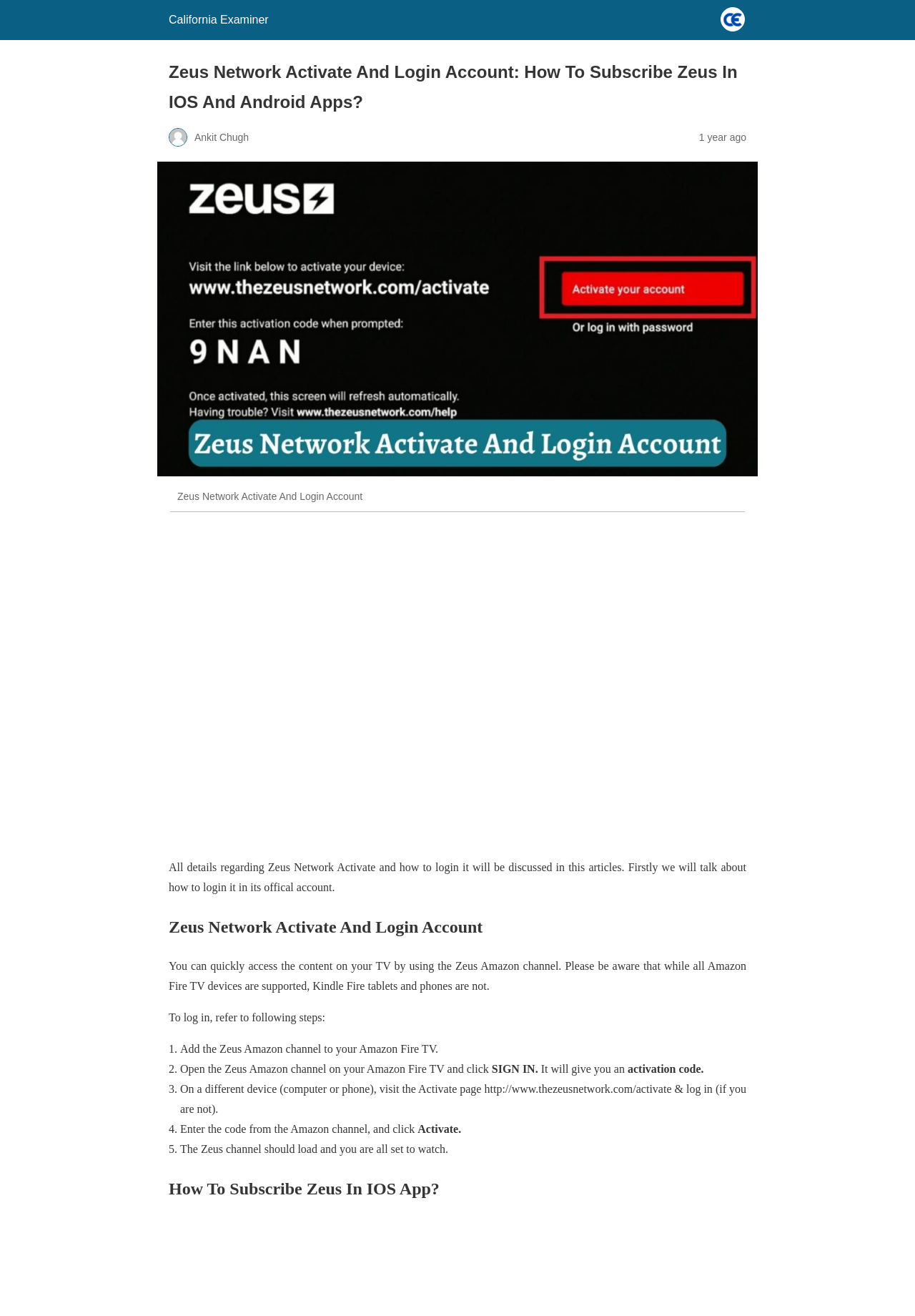Describe every aspect of the webpage comprehensively.

The webpage is about Zeus Network Activate and how to login to it. At the top left corner, there is a site icon with a link to "California Examiner". Next to it, there is a header with the title "Zeus Network Activate And Login Account: How To Subscribe Zeus In IOS And Android Apps?" and an image of "Ankit Chugh". Below the header, there is a time stamp indicating that the article was posted "1 year ago".

On the top right corner, there is an image related to Zeus Network Activate And Login Account. Below it, there is an advertisement region. The main content of the webpage starts with a brief introduction to the article, which is about discussing the details of Zeus Network Activate and how to login to it.

The article is divided into sections, with headings and subheadings. The first section is about logging in to Zeus Network Activate, which provides step-by-step instructions. The instructions are numbered from 1 to 5, with each step explained in detail. The steps include adding the Zeus Amazon channel to Amazon Fire TV, opening the channel and clicking "SIGN IN", getting an activation code, visiting the Activate page and logging in, entering the code and clicking "Activate", and finally, loading the Zeus channel.

Below the login instructions, there is another section with a heading "How To Subscribe Zeus In IOS App?", which suggests that the webpage may also provide information on subscribing to Zeus Network on IOS devices.